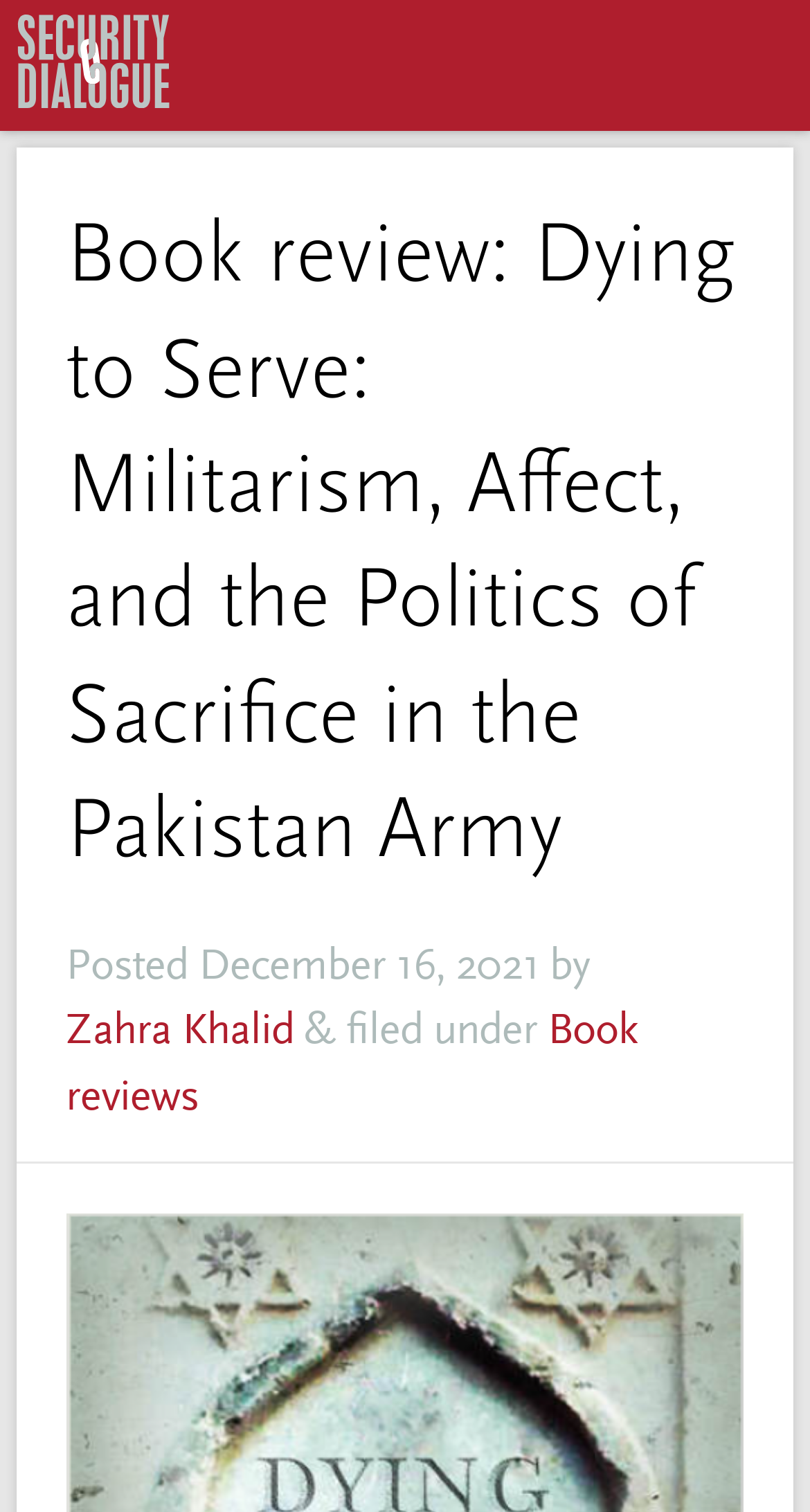What is the title of the book being reviewed?
Give a single word or phrase answer based on the content of the image.

Dying to Serve: Militarism, Affect, and the Politics of Sacrifice in the Pakistan Army